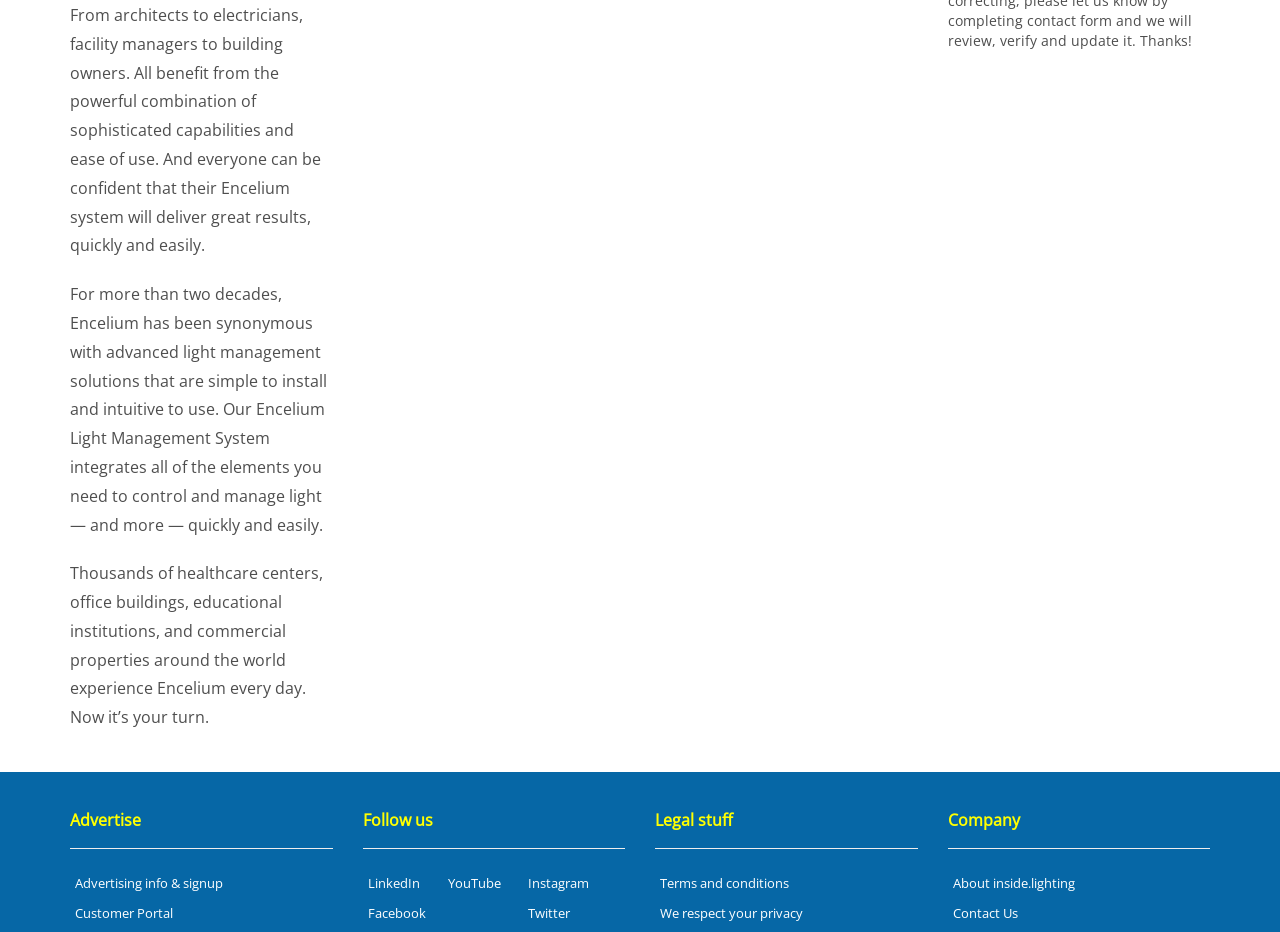Could you specify the bounding box coordinates for the clickable section to complete the following instruction: "View customer portal"?

[0.059, 0.97, 0.135, 0.989]